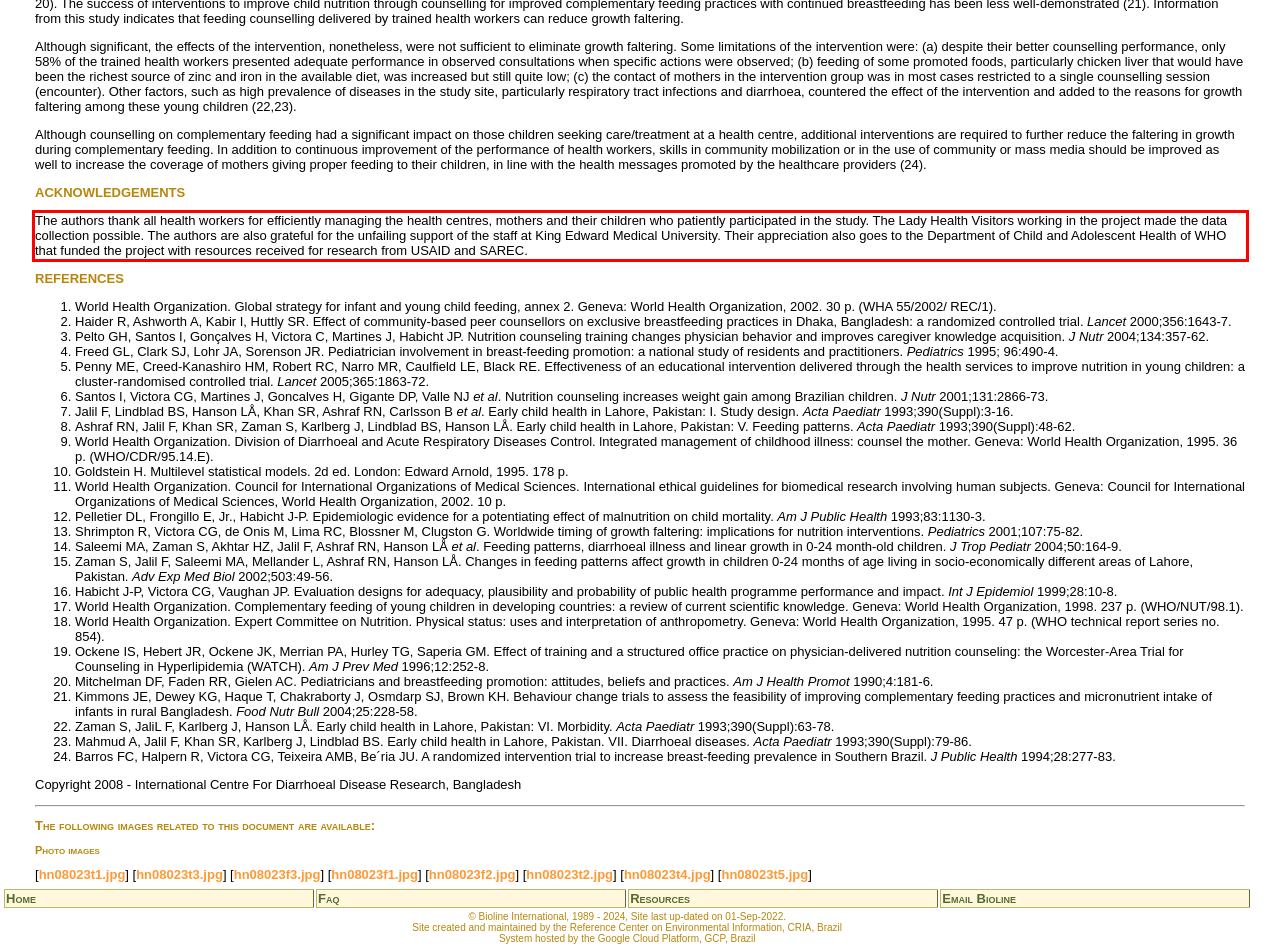Given a screenshot of a webpage with a red bounding box, please identify and retrieve the text inside the red rectangle.

The authors thank all health workers for efficiently managing the health centres, mothers and their children who patiently participated in the study. The Lady Health Visitors working in the project made the data collection possible. The authors are also grateful for the unfailing support of the staff at King Edward Medical University. Their appreciation also goes to the Department of Child and Adolescent Health of WHO that funded the project with resources received for research from USAID and SAREC.